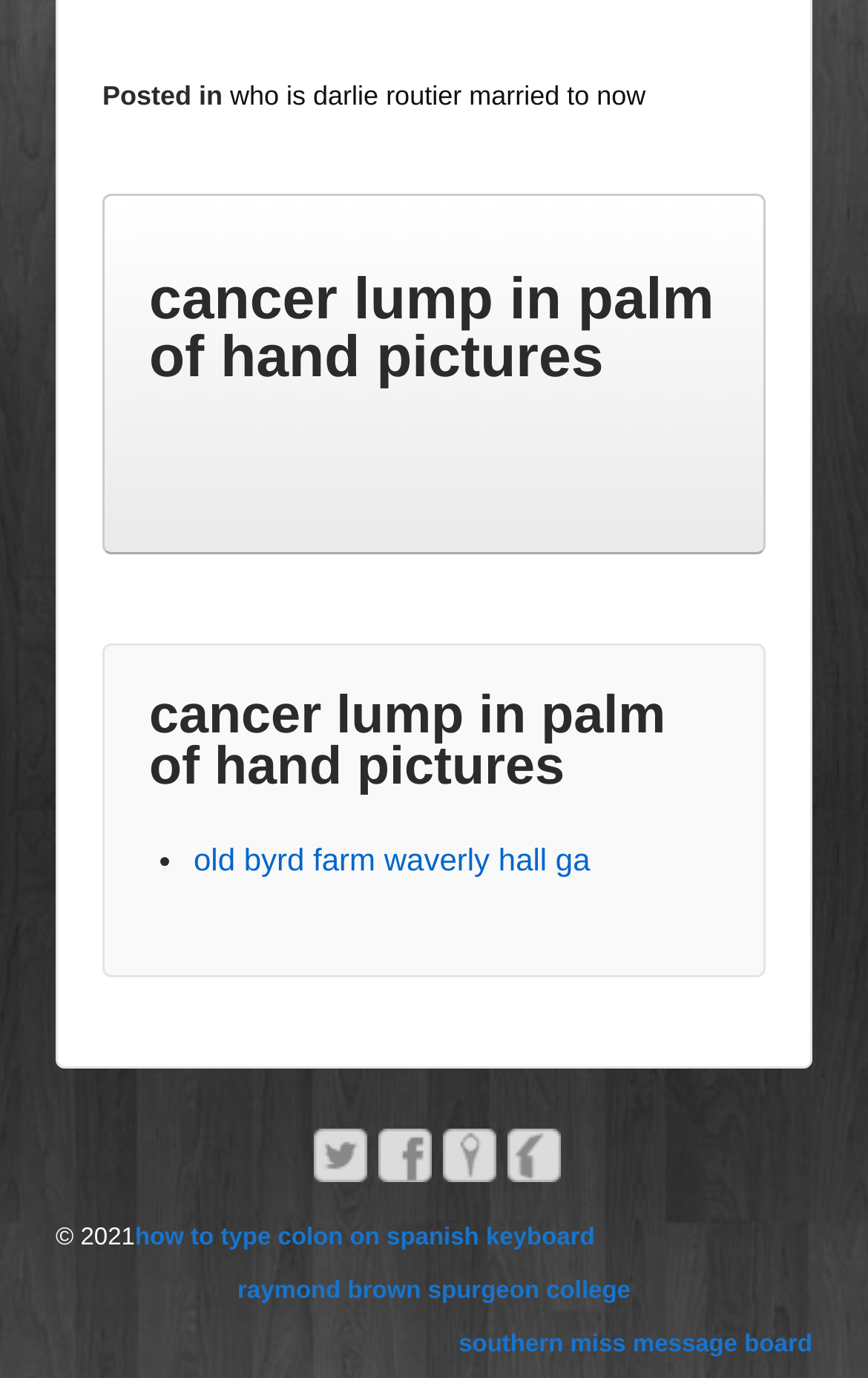Find the bounding box coordinates of the element's region that should be clicked in order to follow the given instruction: "View pictures of cancer lump in palm of hand". The coordinates should consist of four float numbers between 0 and 1, i.e., [left, top, right, bottom].

[0.172, 0.195, 0.828, 0.283]